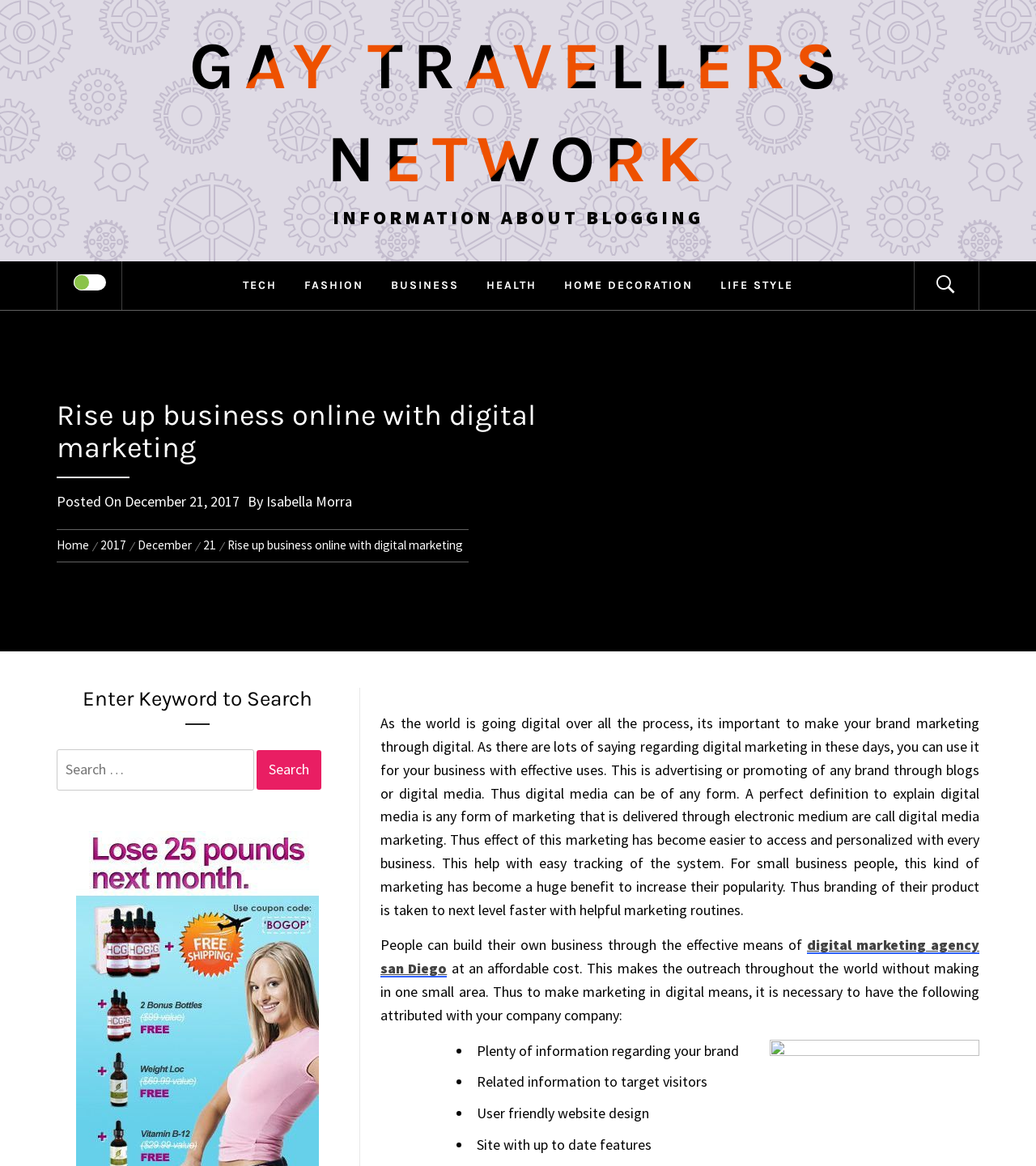Reply to the question with a brief word or phrase: What is required for effective digital marketing?

Plenty of information, related information, user-friendly website design, and up-to-date features